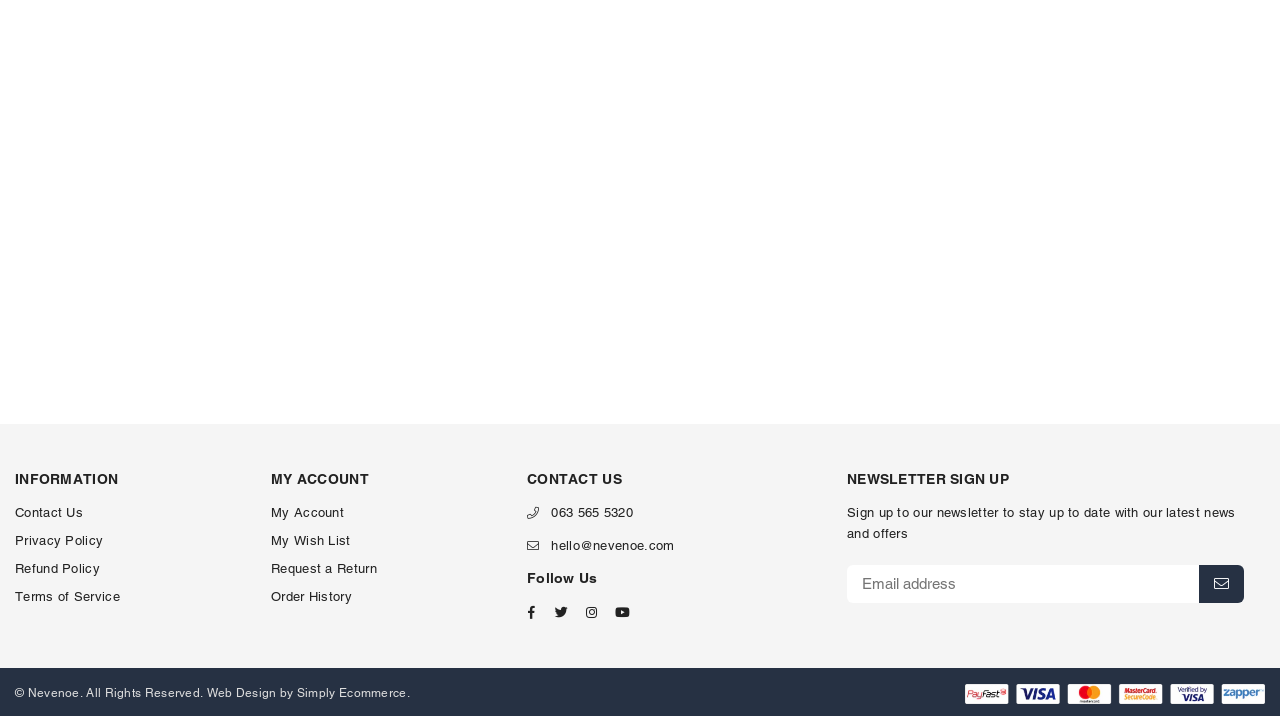Refer to the image and answer the question with as much detail as possible: What is the purpose of the textbox?

The textbox is located in the 'NEWSLETTER SIGN UP' section, and its purpose is to input an email address, as indicated by the label 'Email address'.